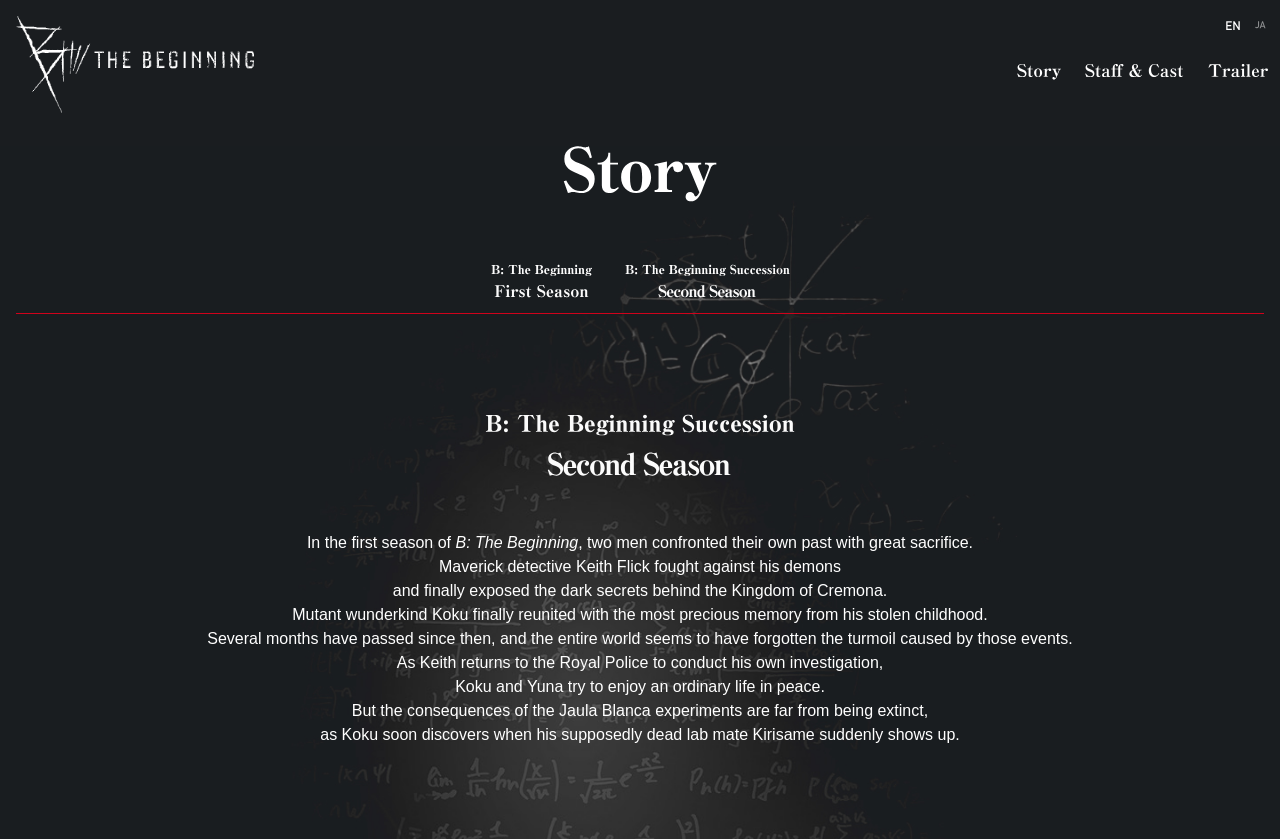Bounding box coordinates are specified in the format (top-left x, top-left y, bottom-right x, bottom-right y). All values are floating point numbers bounded between 0 and 1. Please provide the bounding box coordinate of the region this sentence describes: b-animation.jp

[0.012, 0.019, 0.198, 0.169]